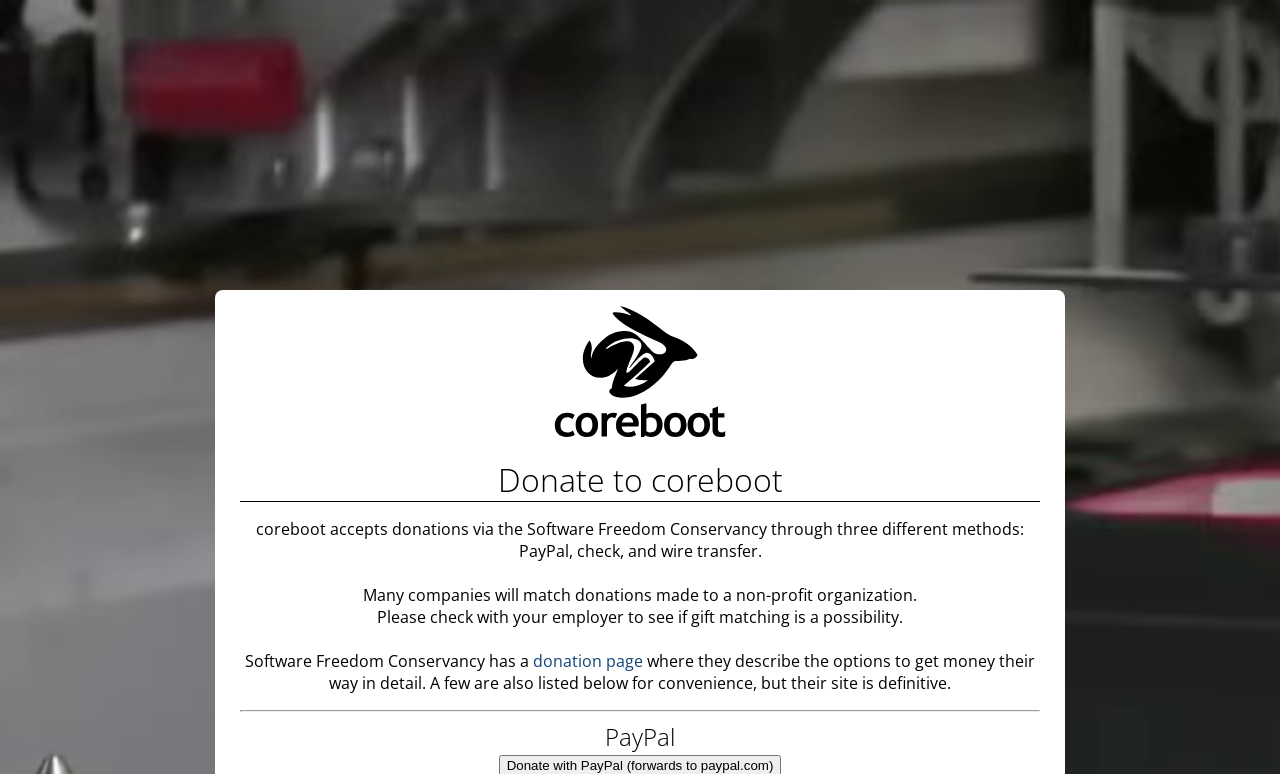Identify and provide the title of the webpage.

Donate to coreboot